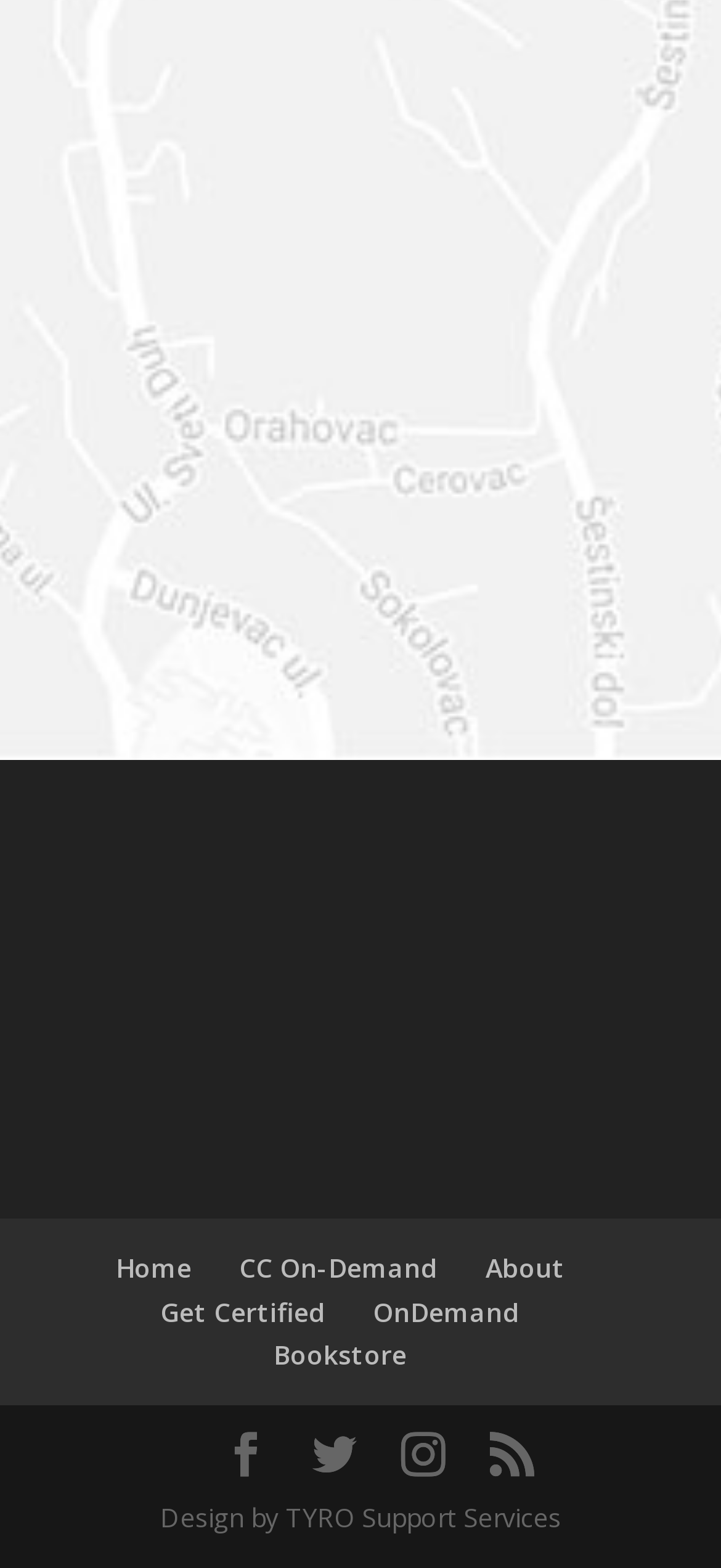Answer the question below using just one word or a short phrase: 
What is the contact phone number?

419-278-0097